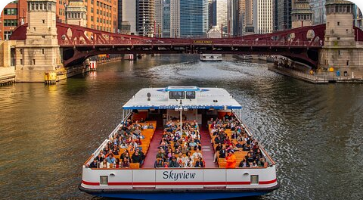What is the purpose of the visual?
Please interpret the details in the image and answer the question thoroughly.

The caption suggests that the visual is likely part of a promotional experience, highlighting the allure of Chicago's architecture from the water, as part of a river cruise tour for visitors to the city.